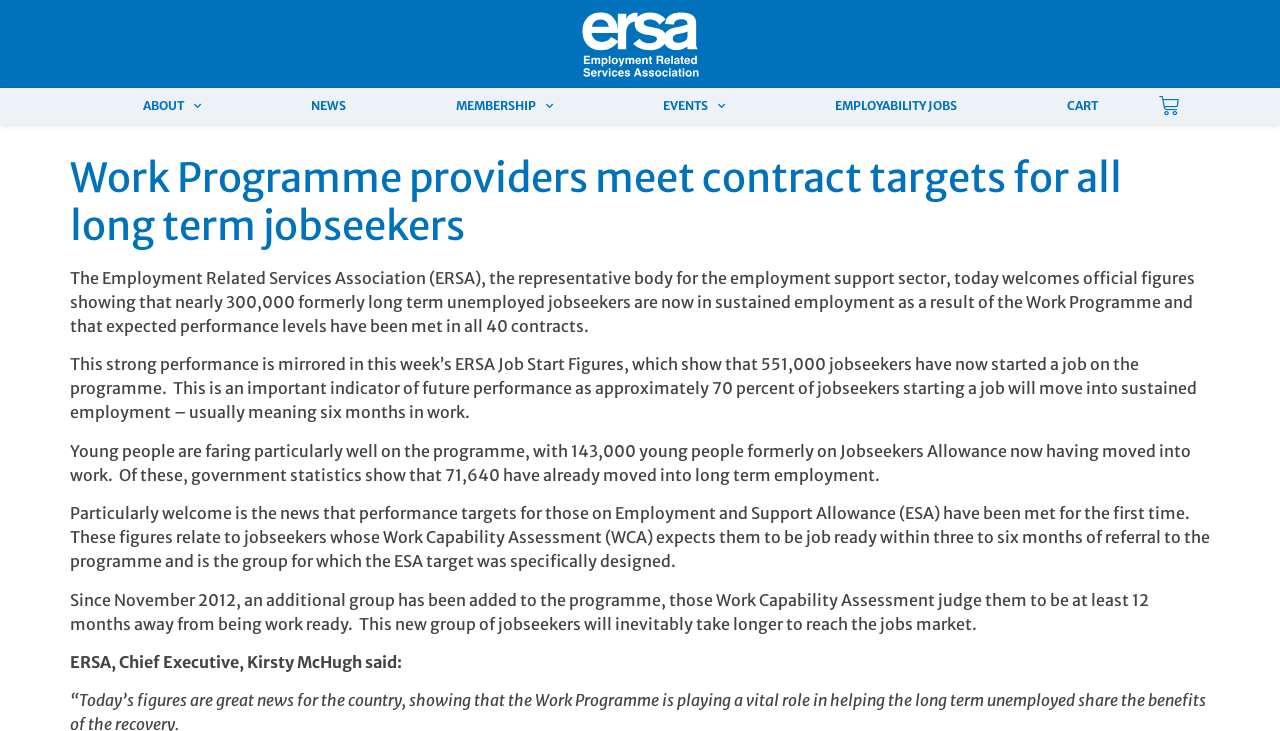Who is the Chief Executive of ERSA?
We need a detailed and meticulous answer to the question.

The webpage quotes ERSA, Chief Executive, Kirsty McHugh, indicating that she is the Chief Executive of ERSA.